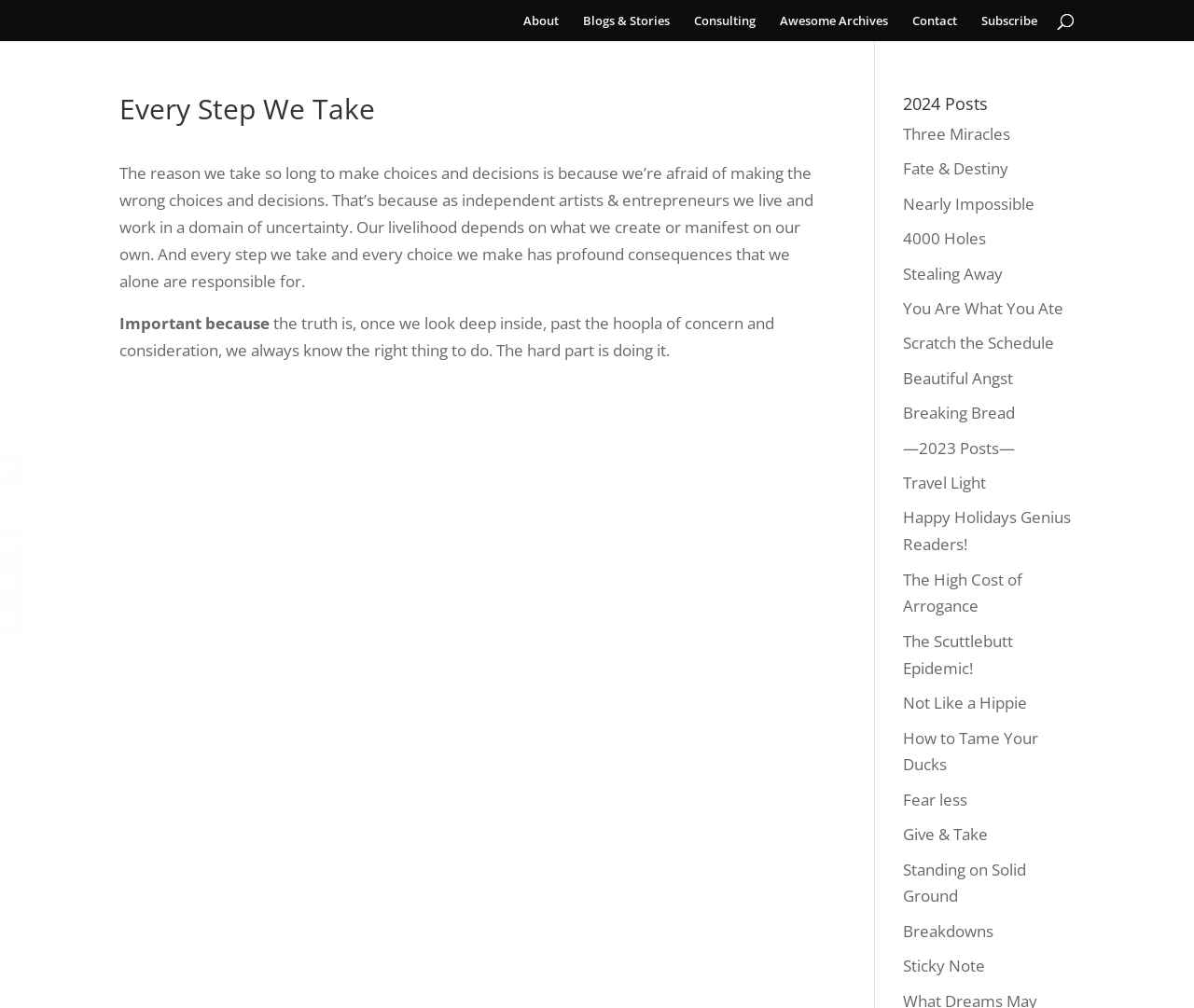Find the bounding box coordinates of the element's region that should be clicked in order to follow the given instruction: "Click on the 'About' link". The coordinates should consist of four float numbers between 0 and 1, i.e., [left, top, right, bottom].

[0.438, 0.014, 0.468, 0.041]